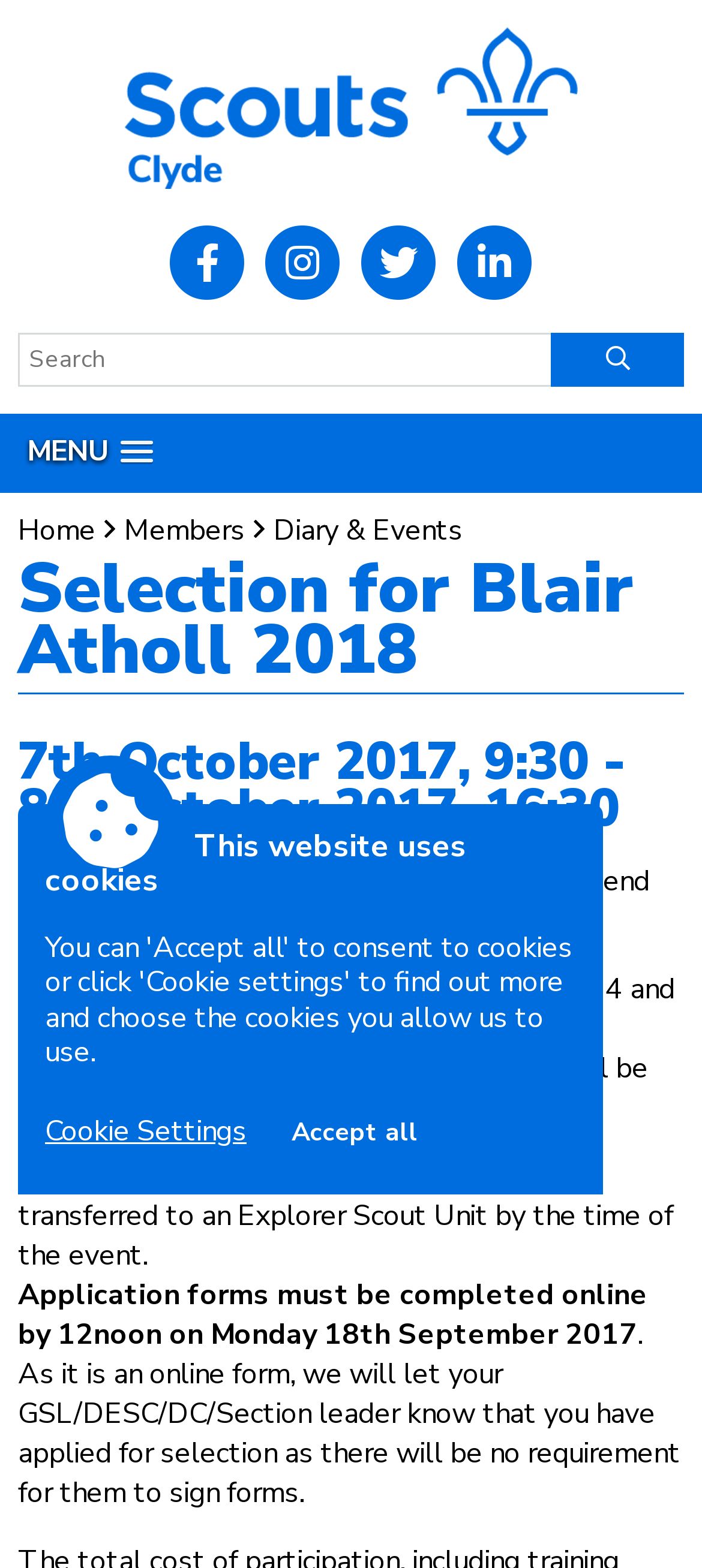Locate the bounding box coordinates of the UI element described by: "MENU". Provide the coordinates as four float numbers between 0 and 1, formatted as [left, top, right, bottom].

[0.013, 0.269, 0.244, 0.307]